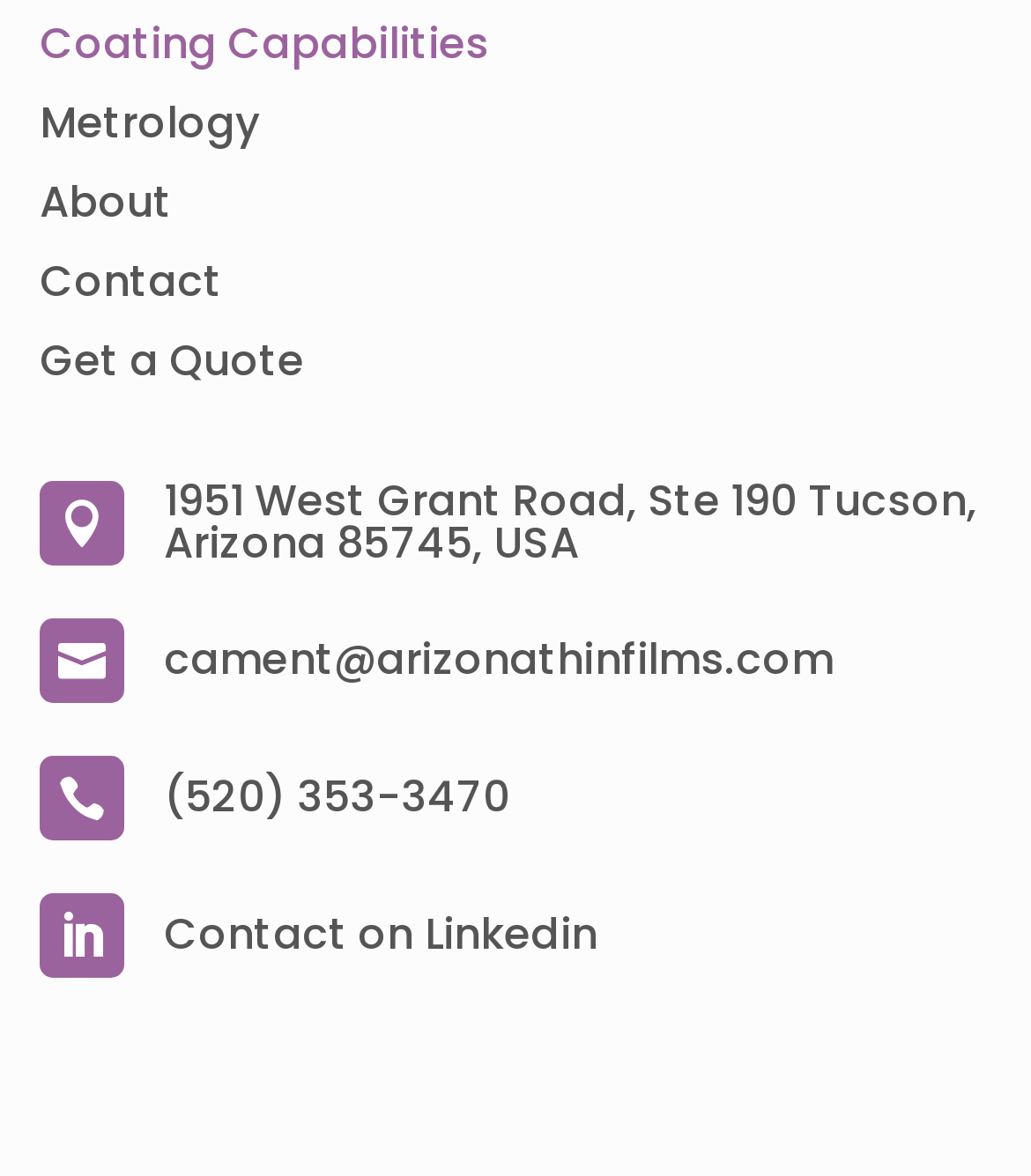Locate the bounding box coordinates of the element to click to perform the following action: 'Visit Linkedin page'. The coordinates should be given as four float values between 0 and 1, in the form of [left, top, right, bottom].

[0.159, 0.777, 0.579, 0.813]